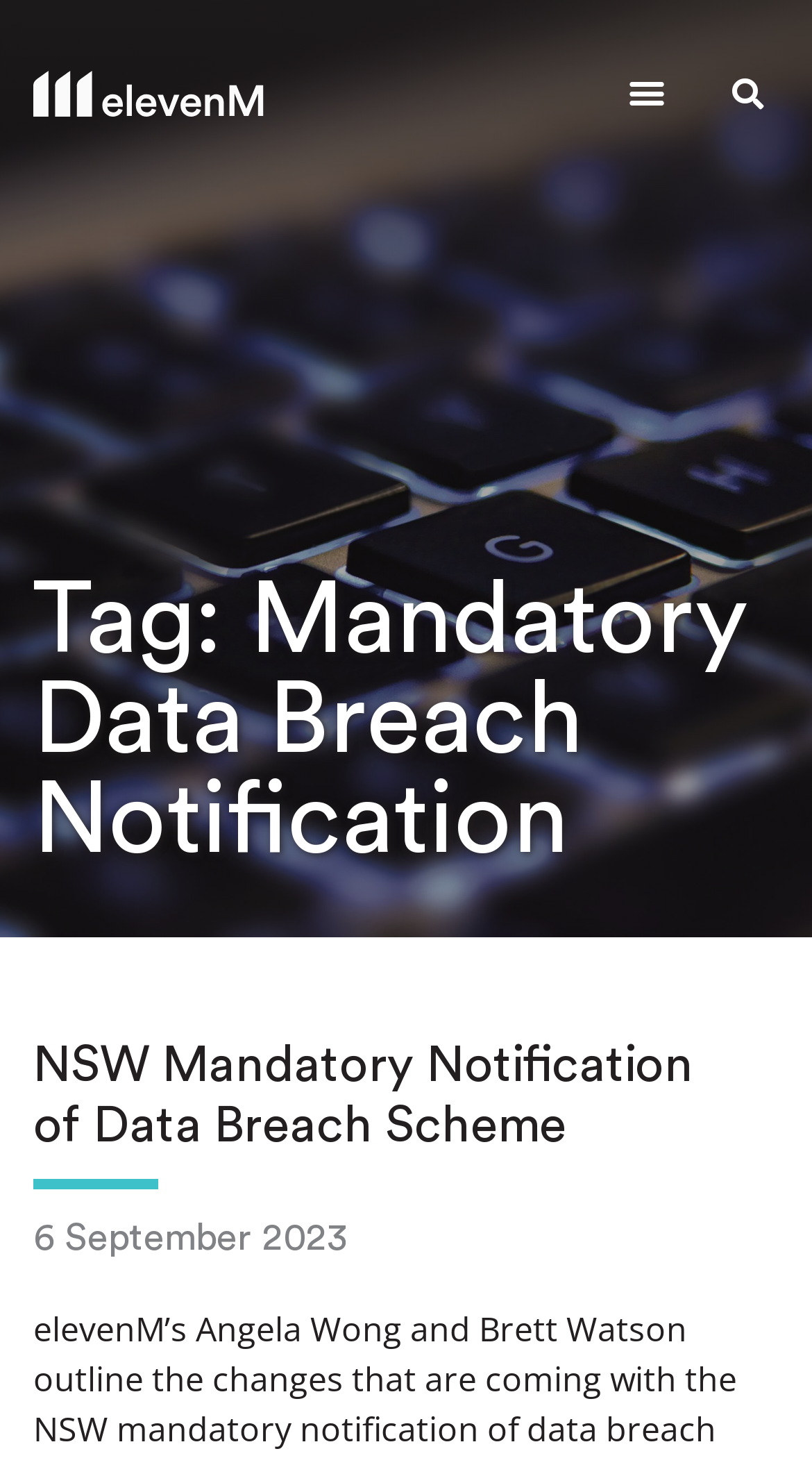What is the topic of the webpage?
Please use the image to provide an in-depth answer to the question.

Based on the webpage structure, I can see that the main heading is 'Tag: Mandatory Data Breach Notification' and there is a subheading 'NSW Mandatory Notification of Data Breach Scheme', which suggests that the topic of the webpage is related to mandatory data breach notification.